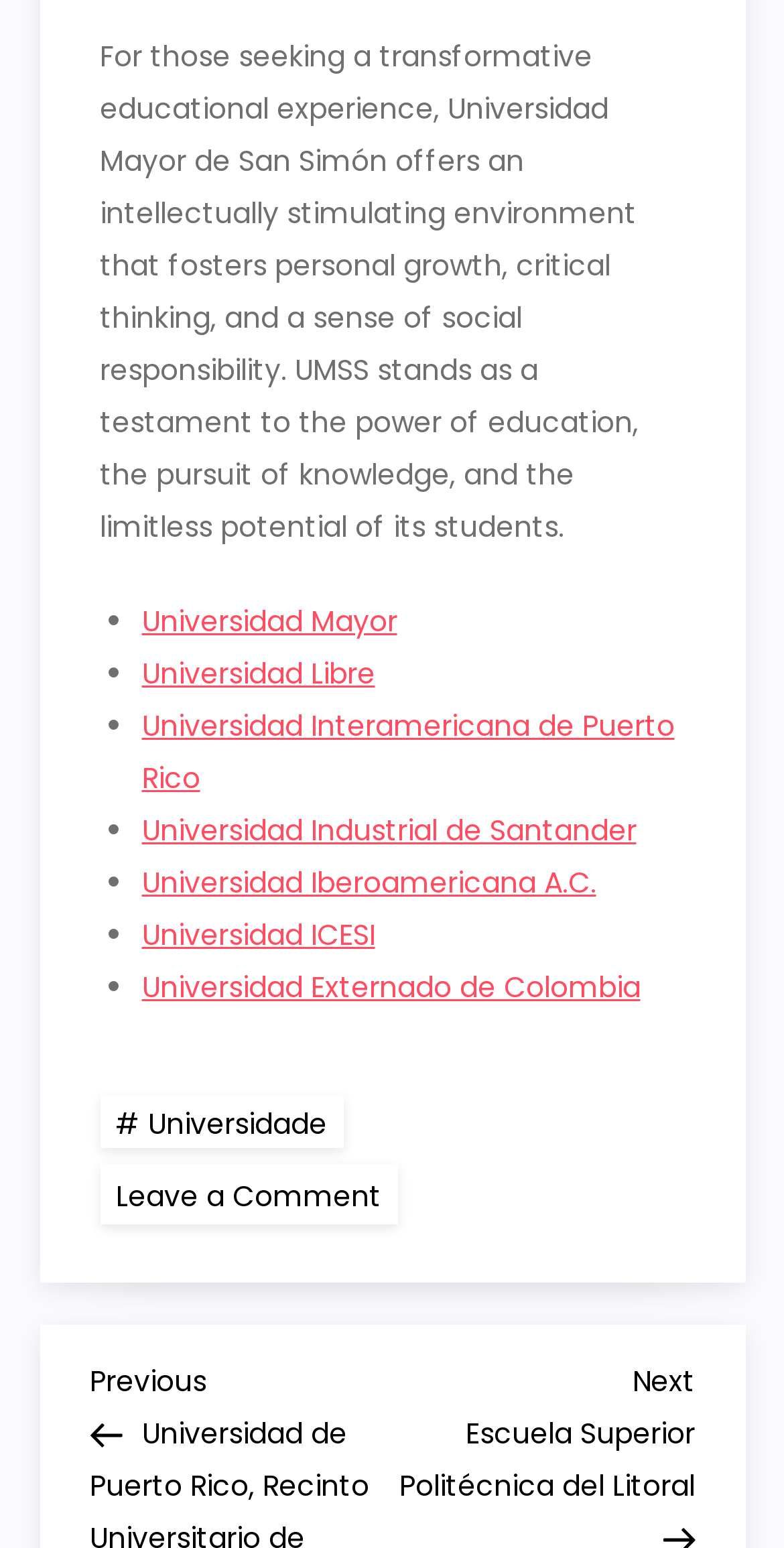Reply to the question with a single word or phrase:
Is there a footer section on the webpage?

Yes